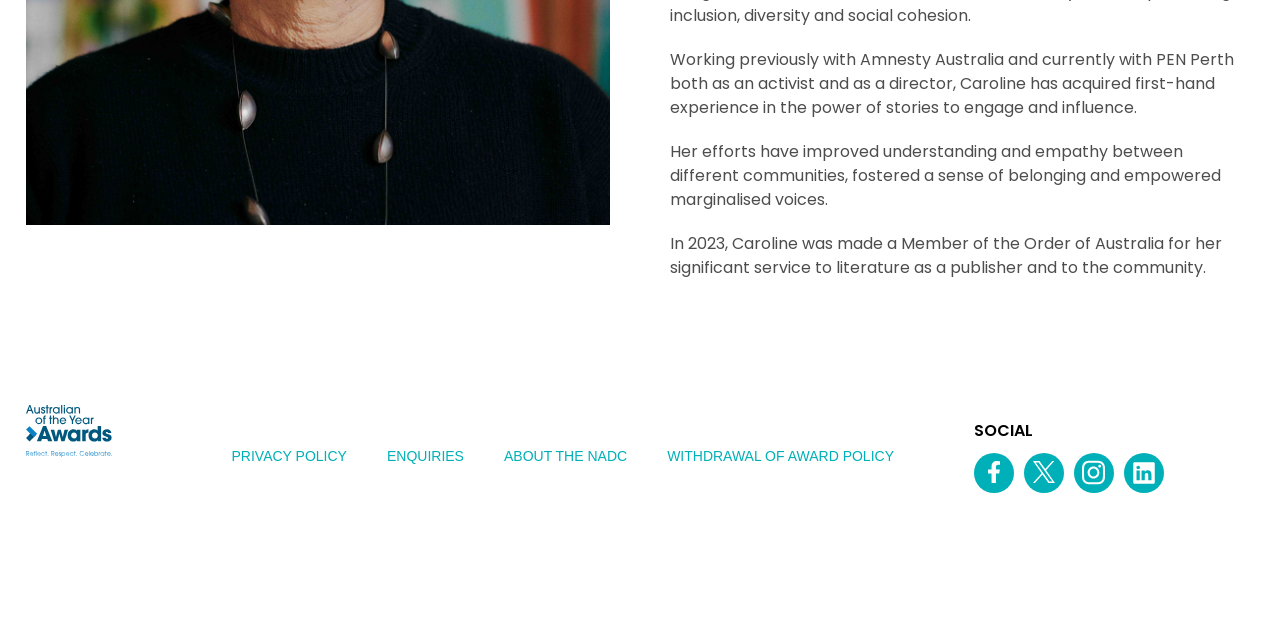Find the bounding box coordinates for the HTML element described in this sentence: "Australian of the Year". Provide the coordinates as four float numbers between 0 and 1, in the format [left, top, right, bottom].

[0.02, 0.633, 0.087, 0.789]